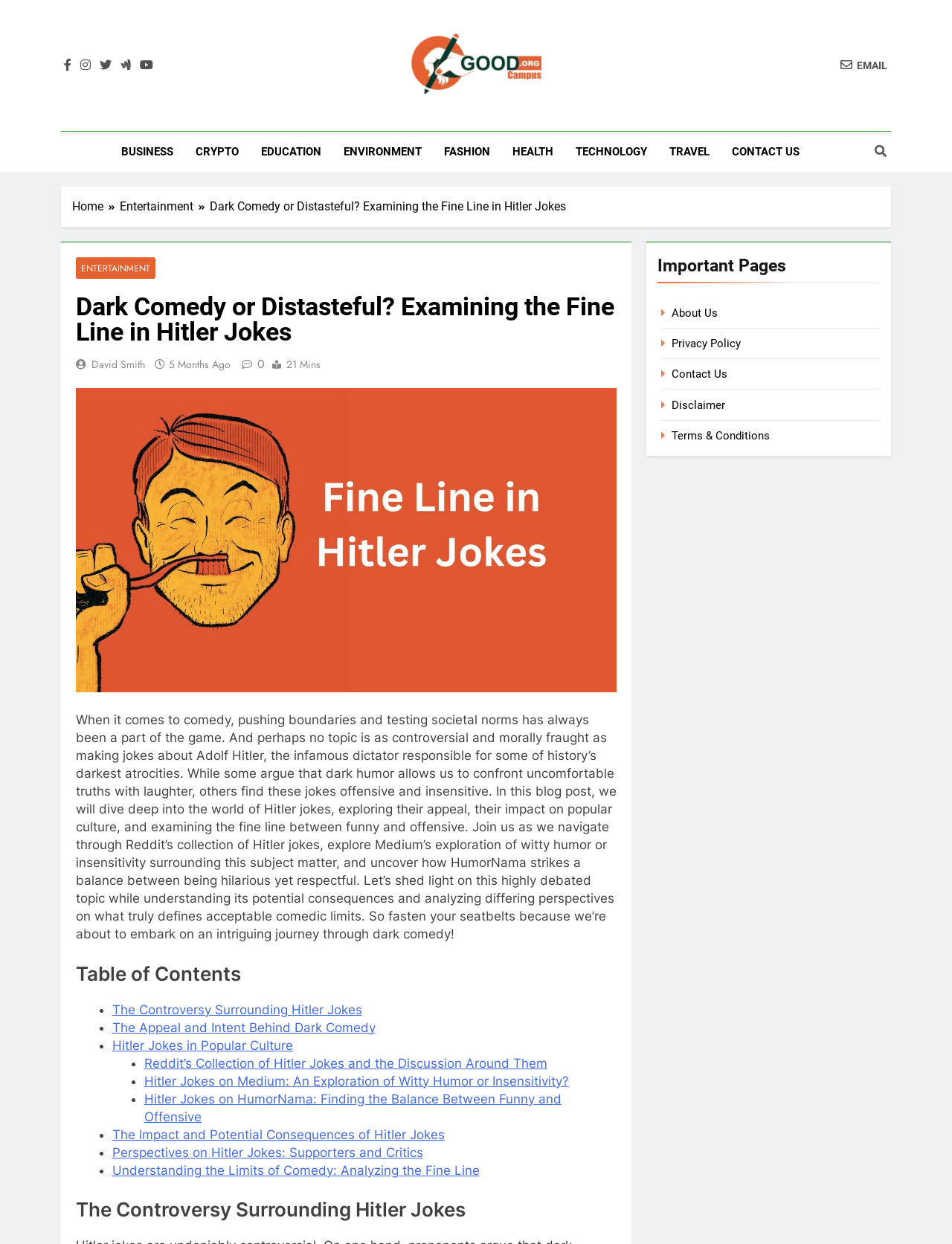Determine the bounding box coordinates for the clickable element required to fulfill the instruction: "Read the article by David Smith". Provide the coordinates as four float numbers between 0 and 1, i.e., [left, top, right, bottom].

[0.096, 0.287, 0.152, 0.299]